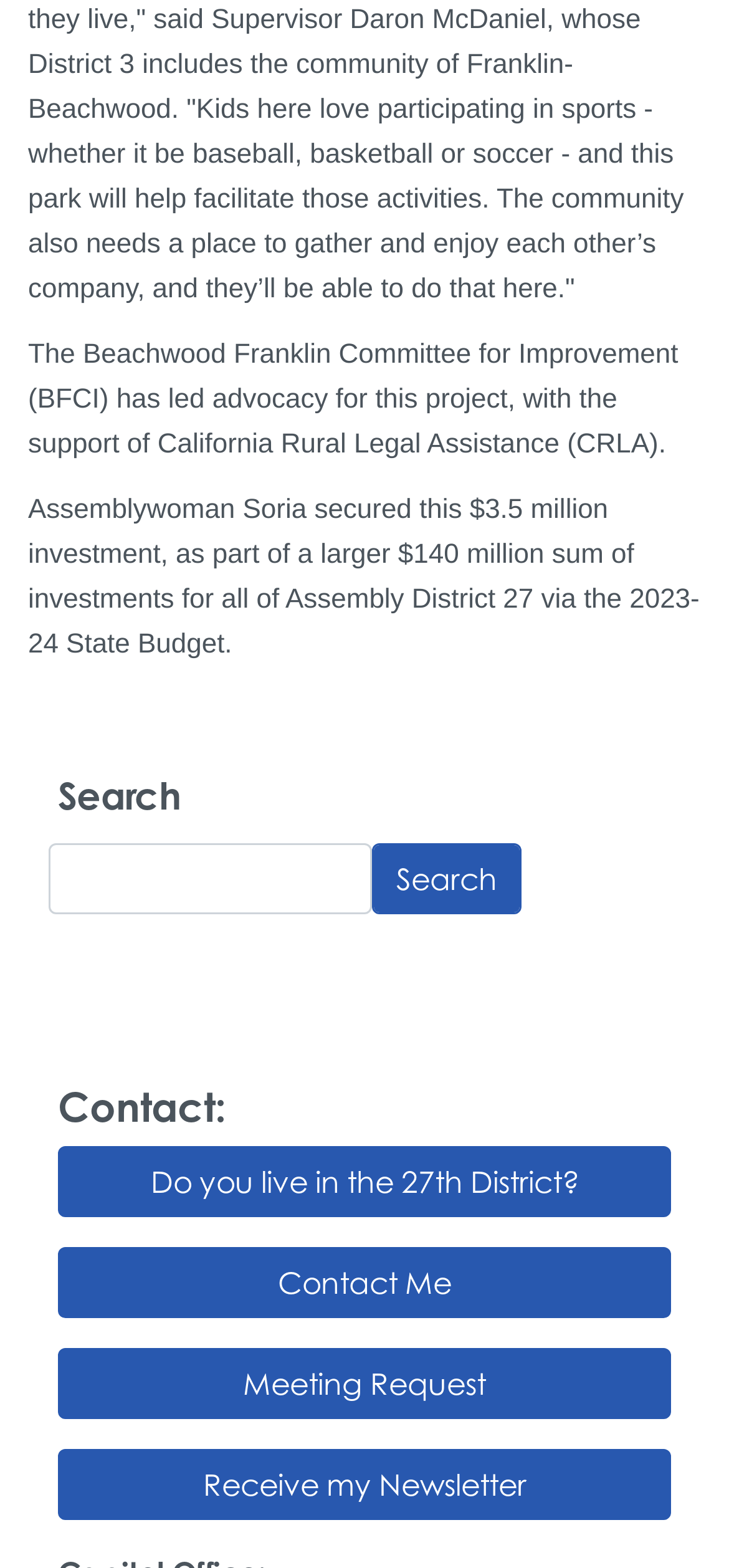Refer to the image and provide a thorough answer to this question:
Who secured the $3.5 million investment?

According to the text, 'Assemblywoman Soria secured this $3.5 million investment, as part of a larger $140 million sum of investments for all of Assembly District 27 via the 2023-24 State Budget.'